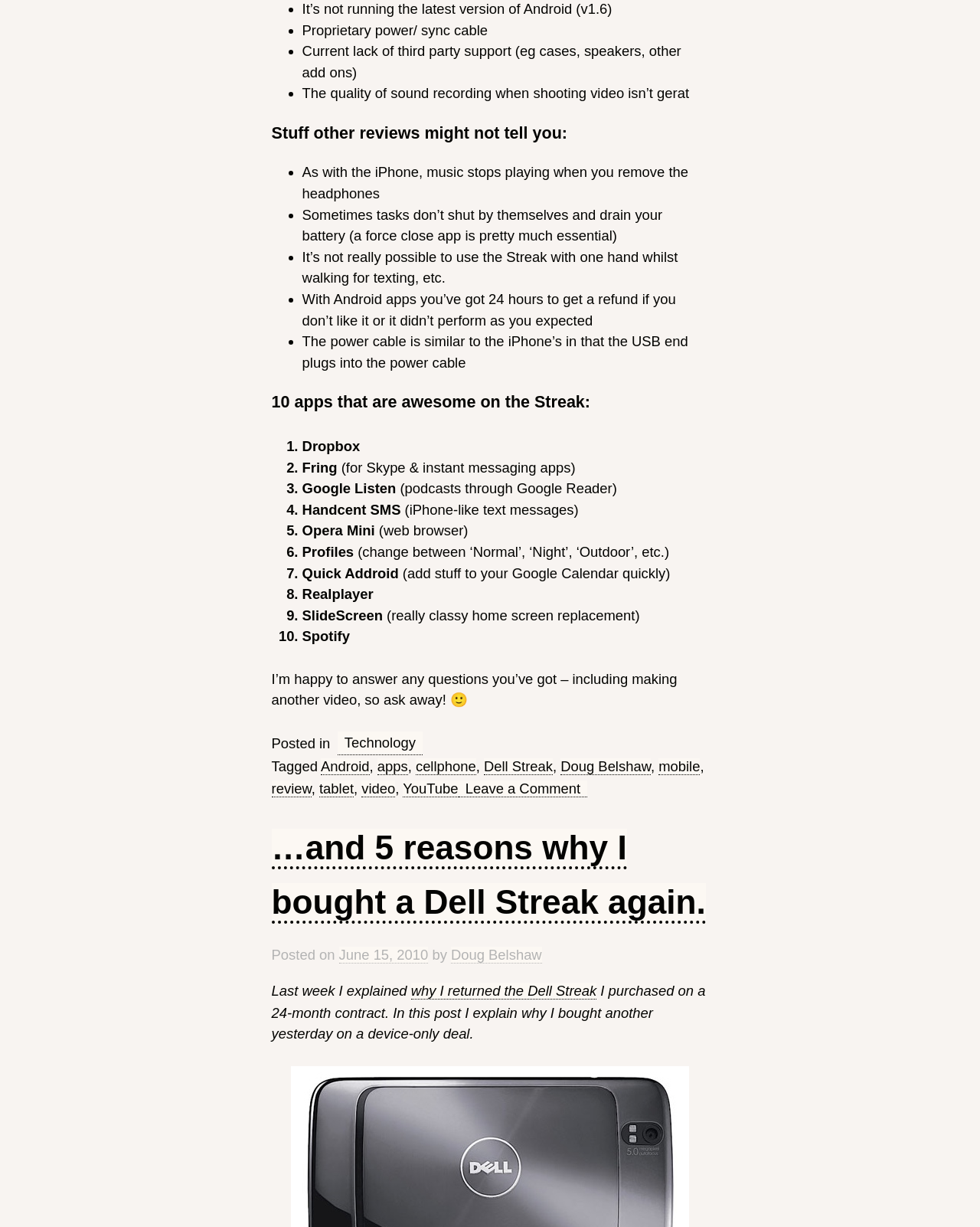Specify the bounding box coordinates of the element's area that should be clicked to execute the given instruction: "Click on the '…and 5 reasons why I bought a Dell Streak again' link". The coordinates should be four float numbers between 0 and 1, i.e., [left, top, right, bottom].

[0.277, 0.676, 0.72, 0.753]